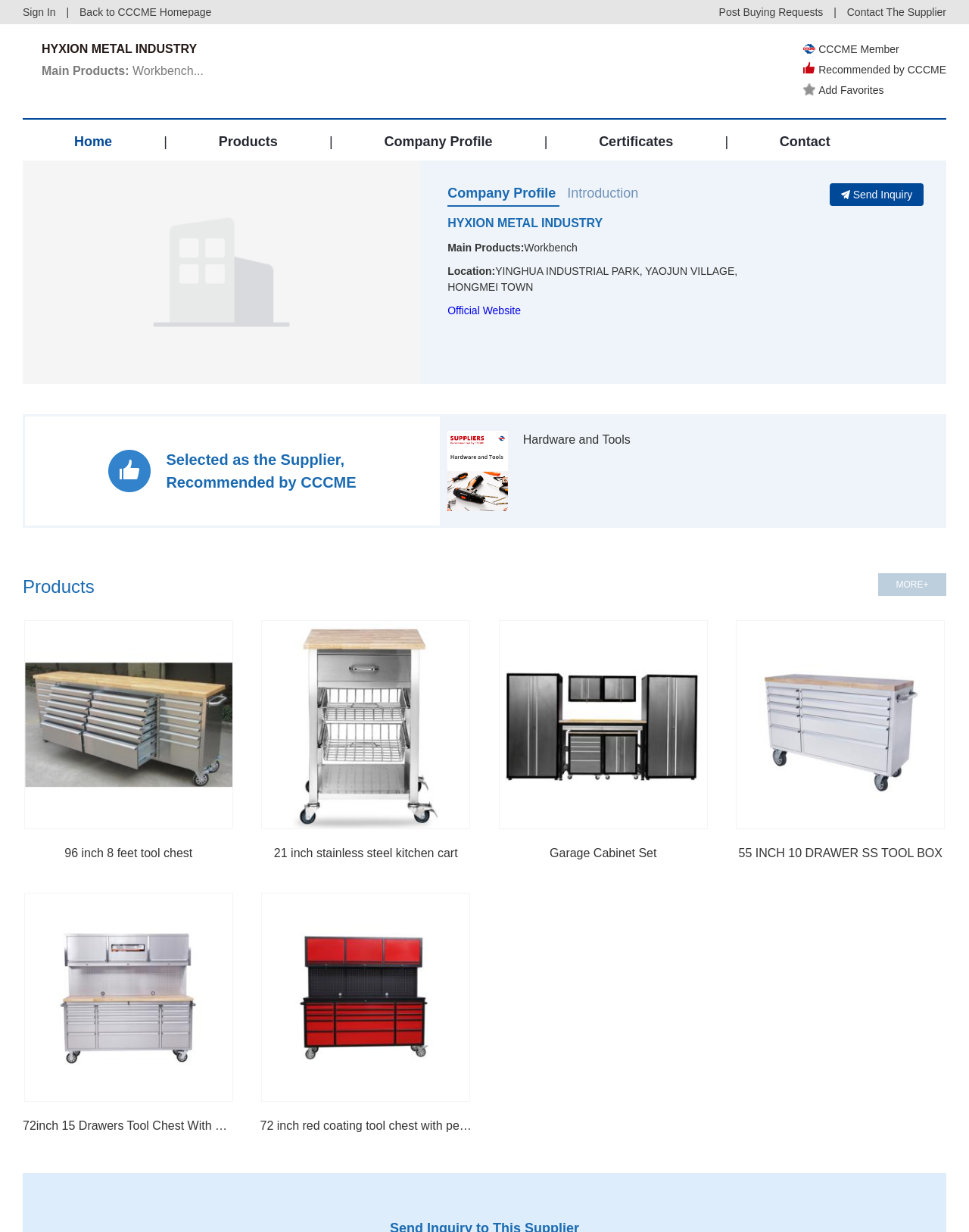What is the certification of the company?
Respond to the question with a single word or phrase according to the image.

Recommended by CCCME